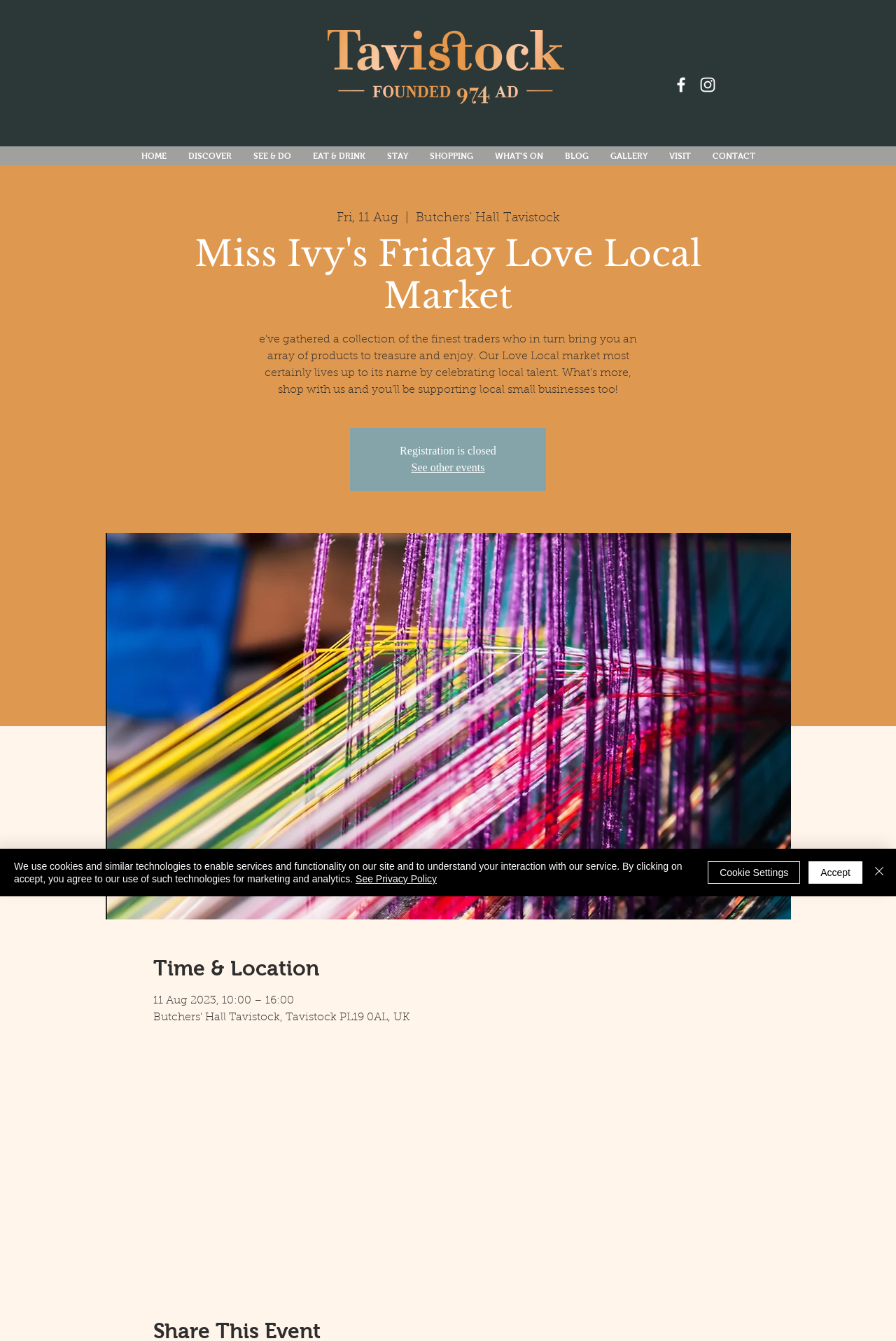Please provide a comprehensive response to the question below by analyzing the image: 
What is the date of the event?

The date of the event can be found in the 'Time & Location' section, which is '11 Aug 2023, 10:00 – 16:00'. The date is the first part of this information.